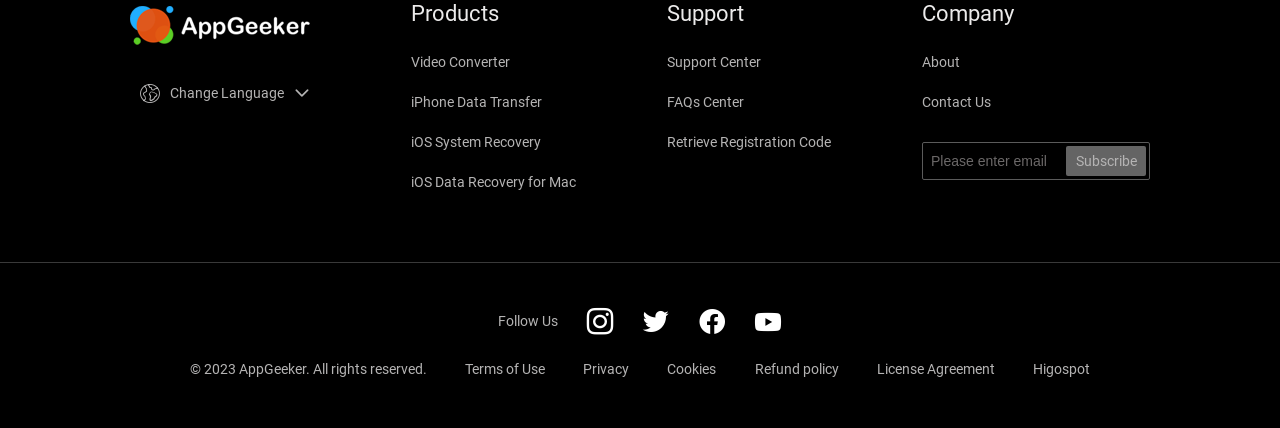Please determine the bounding box coordinates of the element's region to click in order to carry out the following instruction: "Subscribe to the newsletter". The coordinates should be four float numbers between 0 and 1, i.e., [left, top, right, bottom].

[0.833, 0.342, 0.895, 0.412]